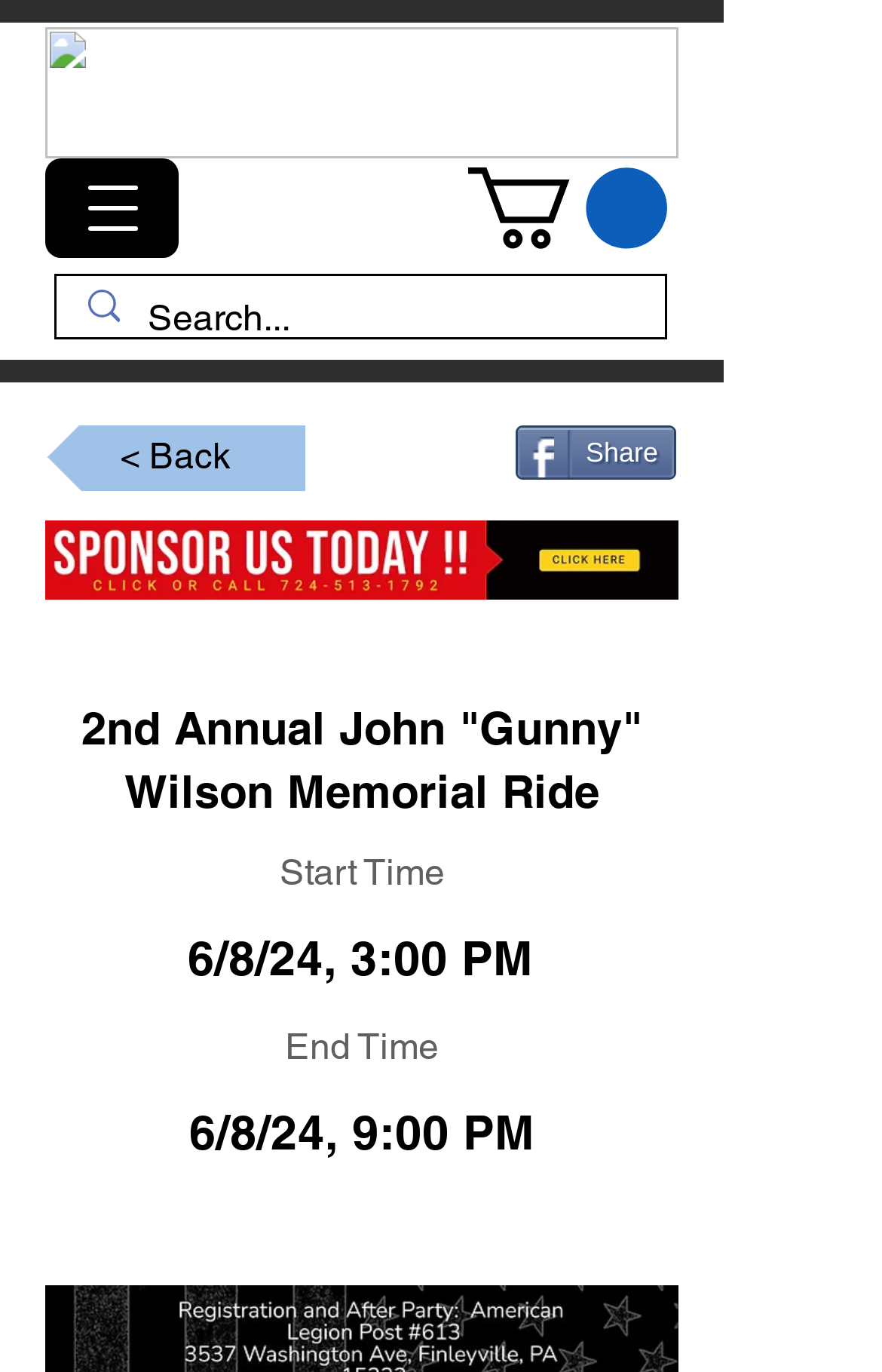Please provide a one-word or phrase answer to the question: 
Is there a button to share the event?

Yes